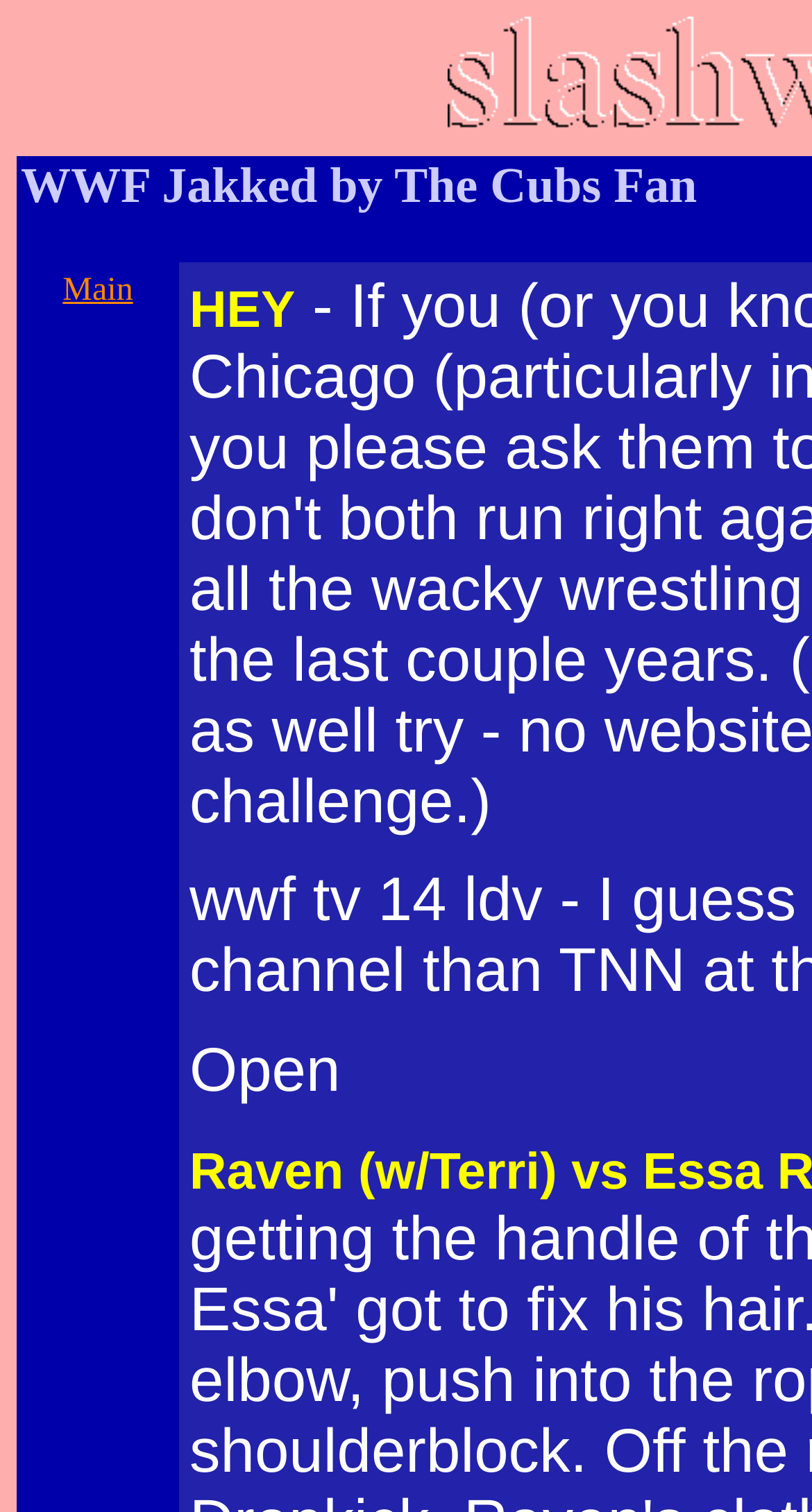Determine the bounding box coordinates of the UI element that matches the following description: "Main". The coordinates should be four float numbers between 0 and 1 in the format [left, top, right, bottom].

[0.077, 0.18, 0.164, 0.204]